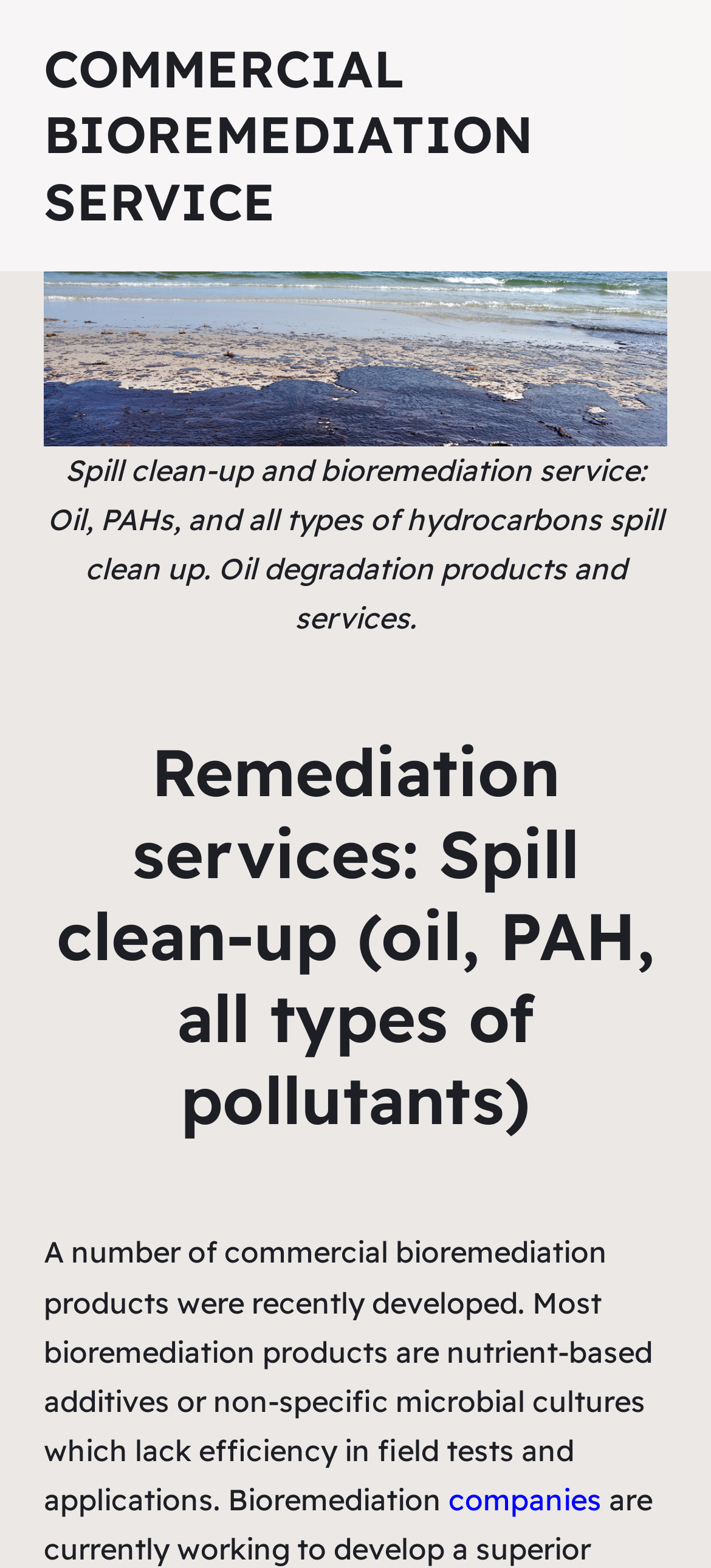Answer the question below in one word or phrase:
What is being referred to by the link 'companies'?

Companies that developed bioremediation products